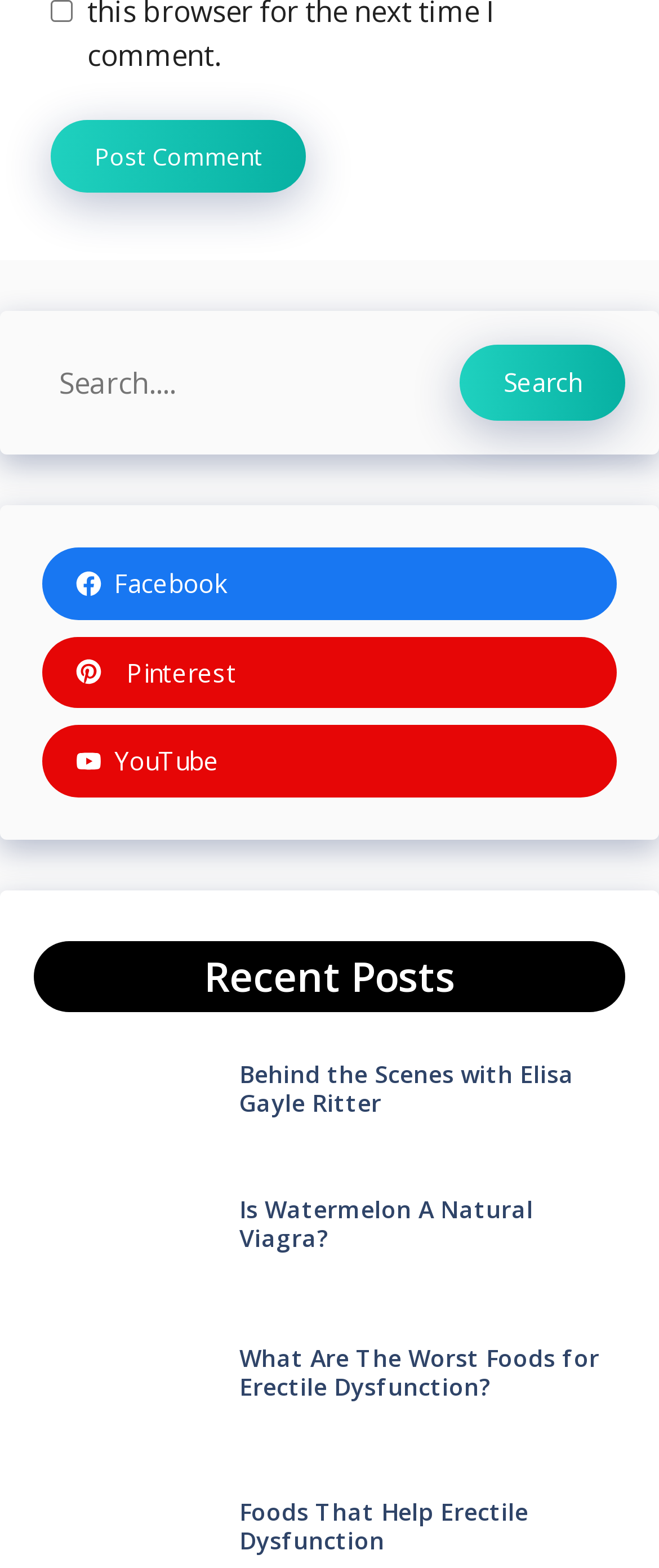Extract the bounding box of the UI element described as: "name="submit" value="Post Comment"".

[0.077, 0.076, 0.464, 0.122]